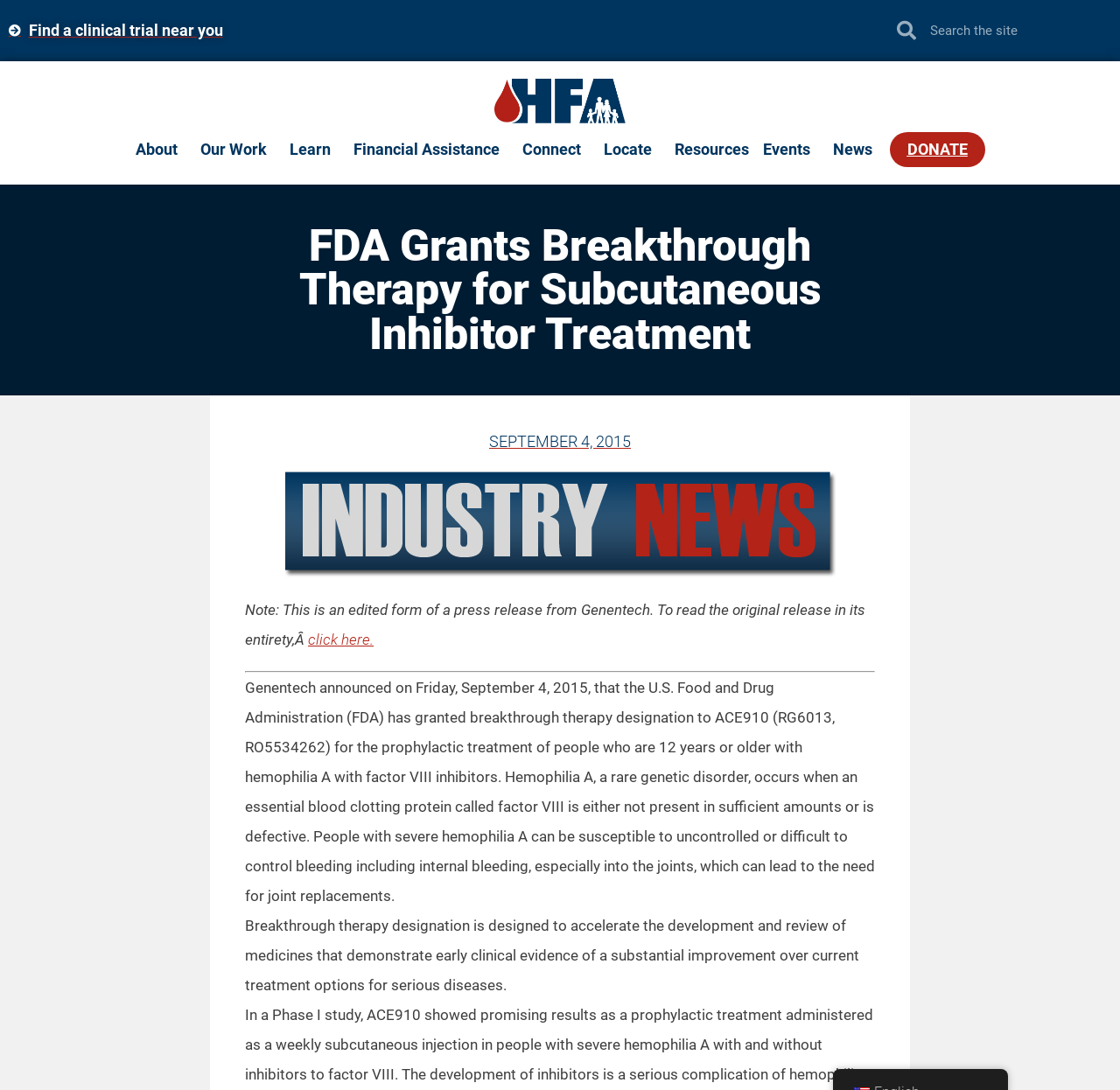Articulate a complete and detailed caption of the webpage elements.

The webpage is about Genentech's announcement of a breakthrough therapy designation for a new subcutaneous hemophilia A treatment that can treat inhibitors. At the top, there is a search bar with a search icon and a searchbox. Below the search bar, there are several links, including "Find a clinical trial near you", "HFA logo", and a navigation menu with links to "About", "Our Work", "Learn", "Financial Assistance", "Connect", "Locate", "Resources", "Events", and "News". The "HFA logo" is an image.

The main content of the webpage is divided into sections. The first section has a heading "FDA Grants Breakthrough Therapy for Subcutaneous Inhibitor Treatment" and a link to "SEPTEMBER 4, 2015". Below this section, there is a heading "industry-news" with an image. 

The next section has a static text that provides information about Genentech's announcement, including the details of the breakthrough therapy designation and the treatment of hemophilia A. This section also includes a link to read the original press release in its entirety. 

Finally, there is a separator line, followed by another static text that explains the meaning of breakthrough therapy designation.